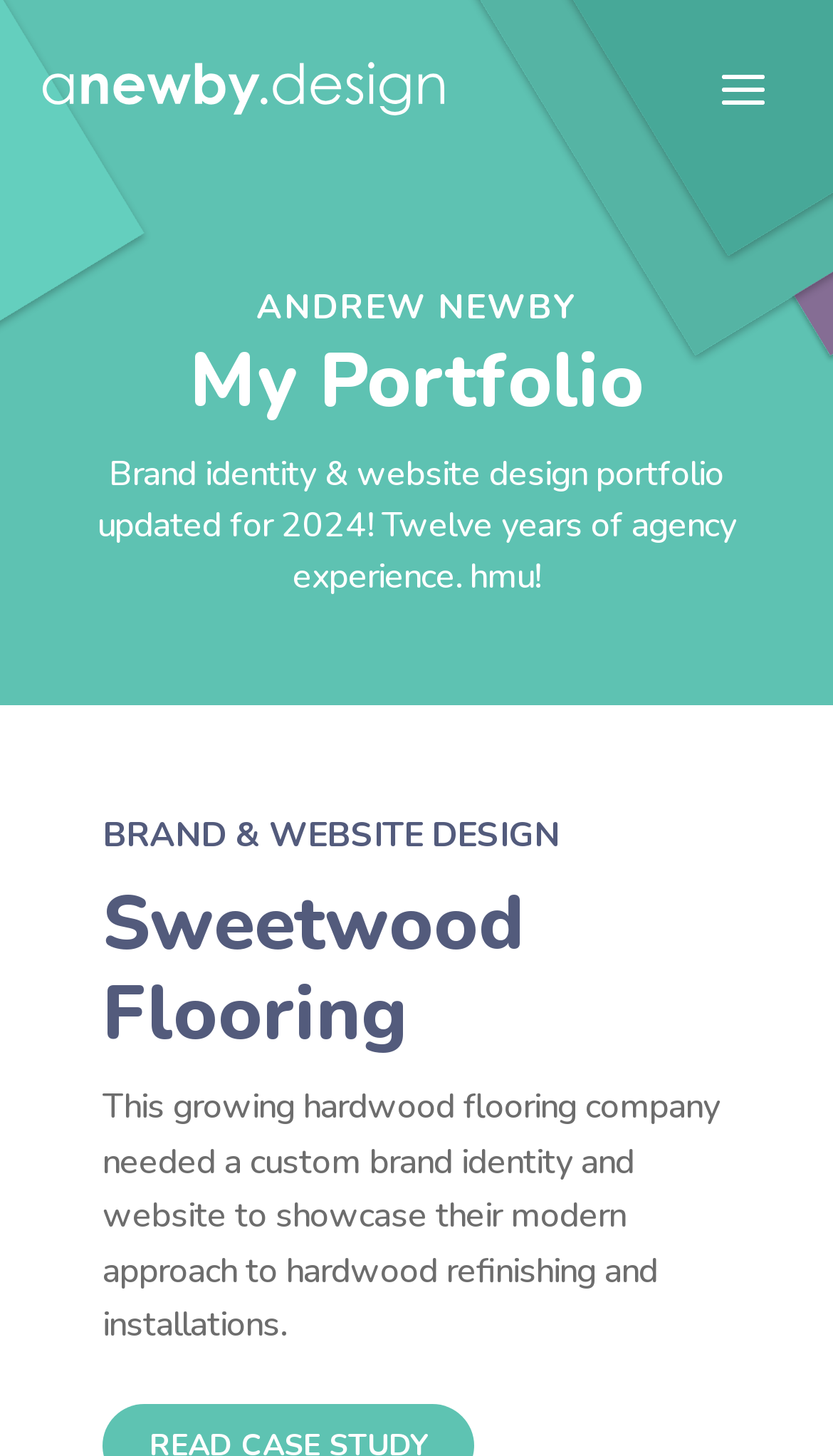What is the profession of Andrew Newby?
Using the image, elaborate on the answer with as much detail as possible.

Based on the webpage, Andrew Newby is the owner of the portfolio, and the webpage is about brand identity and website design, which suggests that Andrew Newby is a graphic designer.